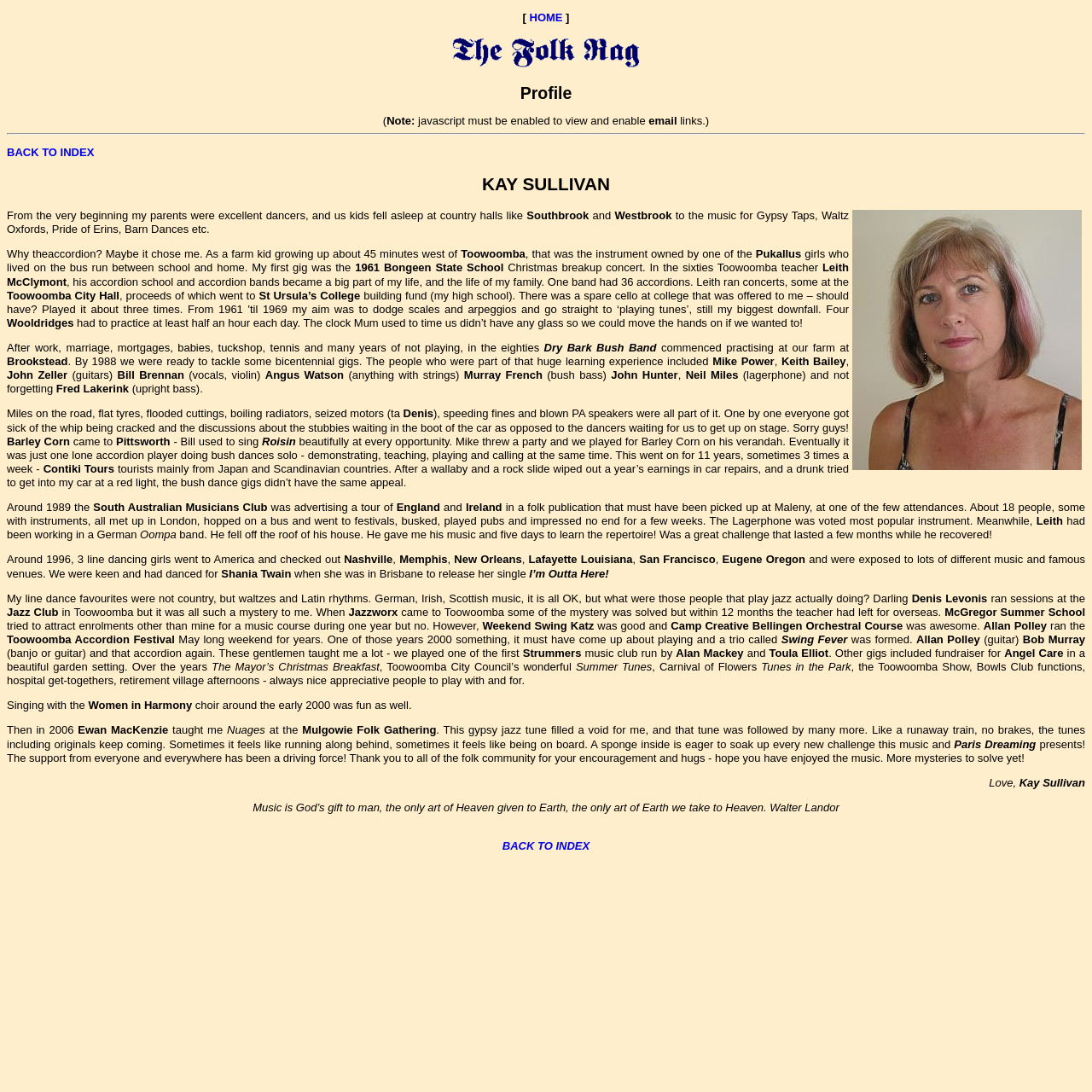What is the name of the person profiled on this webpage?
Please use the image to provide a one-word or short phrase answer.

Kay Sullivan